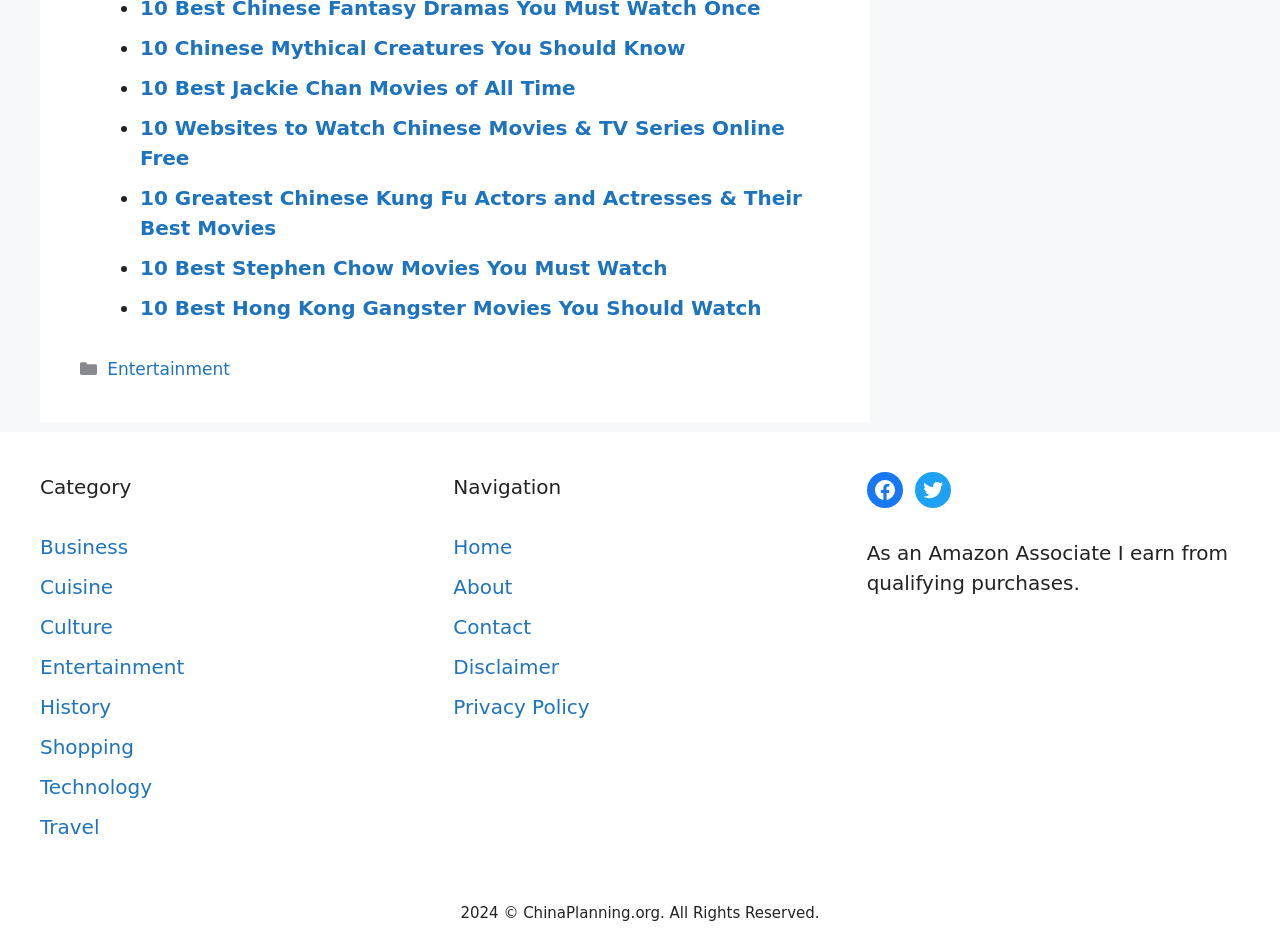What is the last link in the footer?
Based on the image, give a one-word or short phrase answer.

Privacy Policy